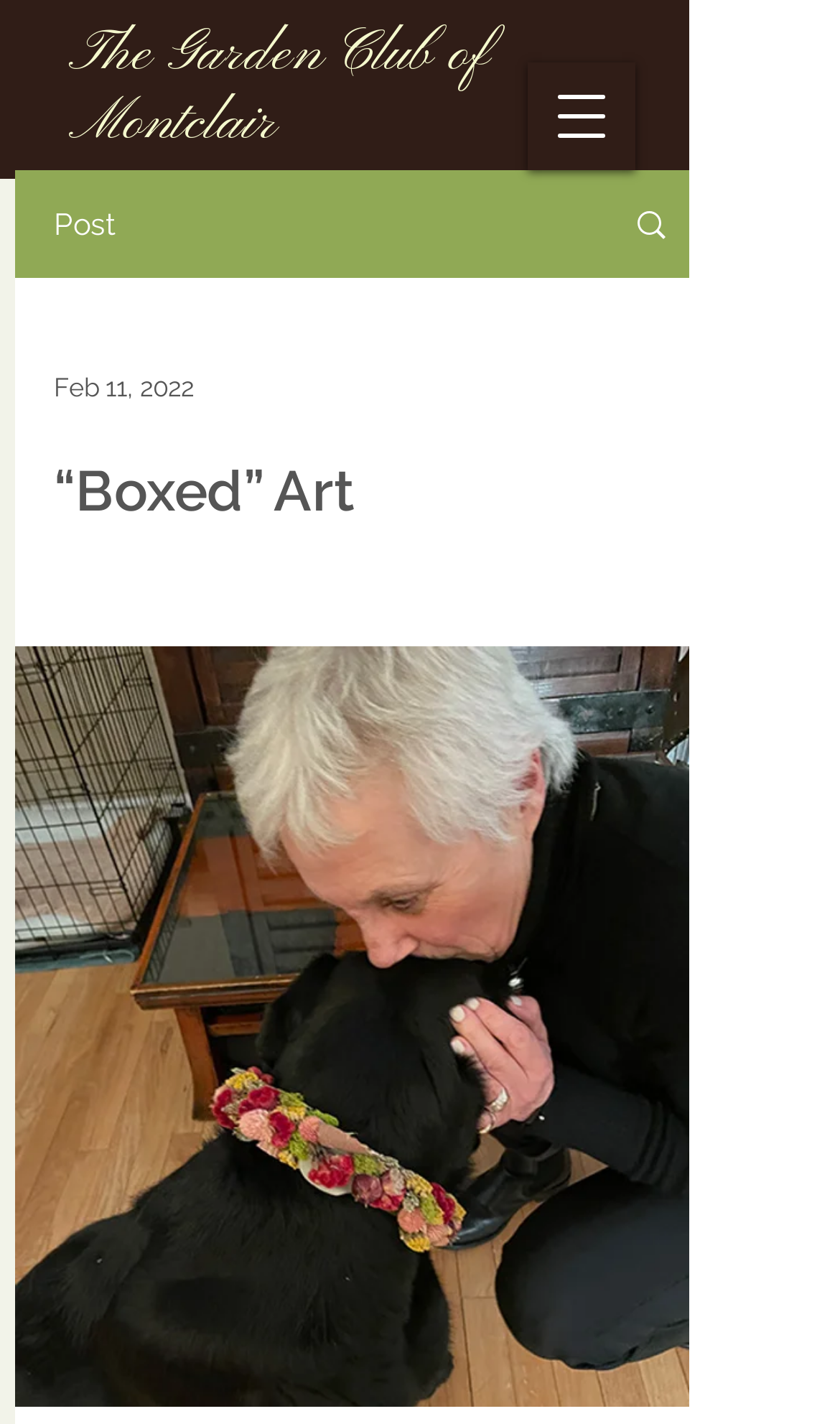Please predict the bounding box coordinates (top-left x, top-left y, bottom-right x, bottom-right y) for the UI element in the screenshot that fits the description: Search

[0.713, 0.122, 0.836, 0.194]